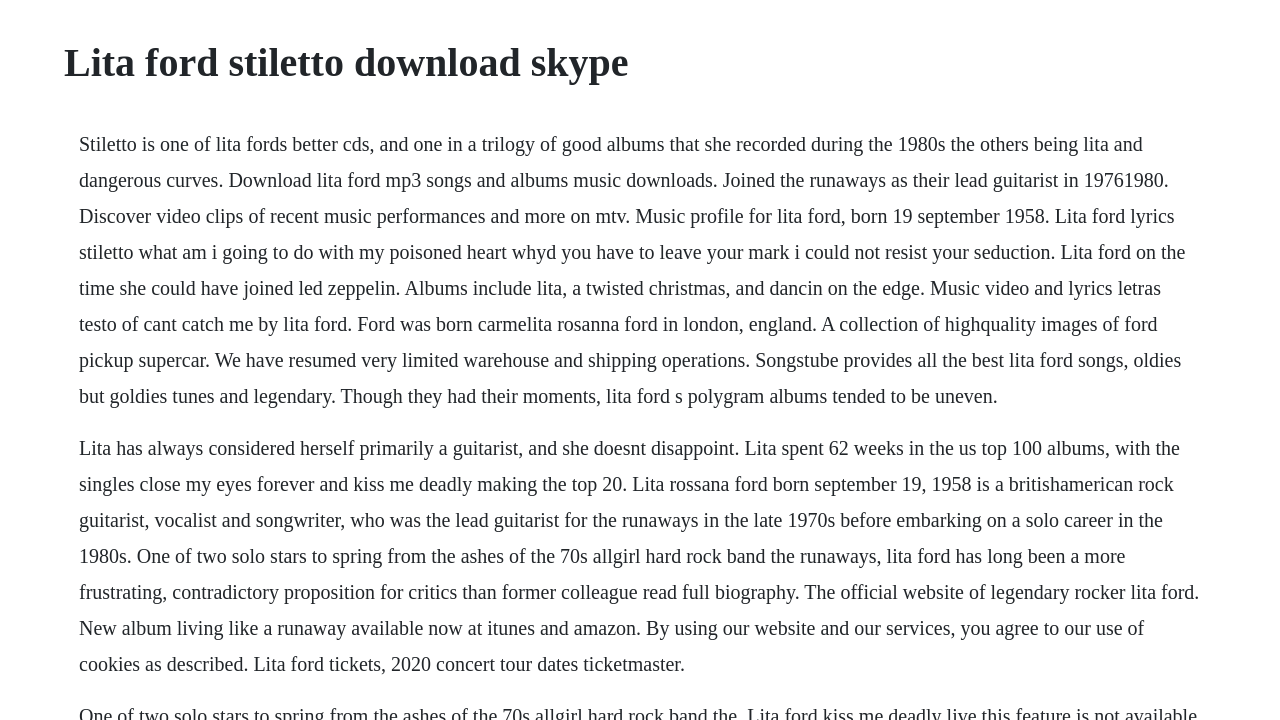Can you find and provide the title of the webpage?

Lita ford stiletto download skype